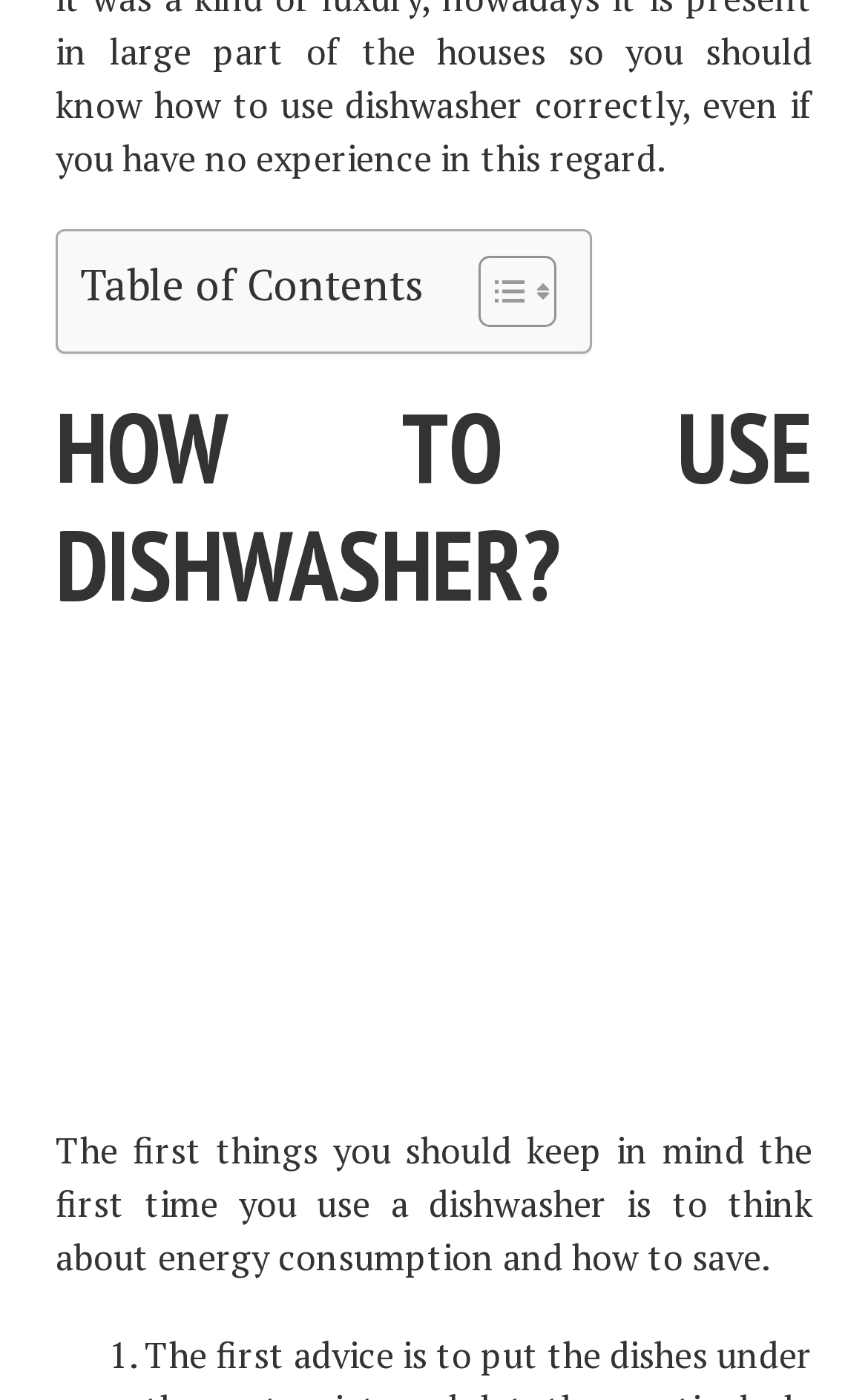What is the purpose of the textbox?
Refer to the image and give a detailed answer to the query.

I found a textbox element with a placeholder text 'Type here to search...' which suggests that the purpose of this textbox is to allow users to search for something on the website.